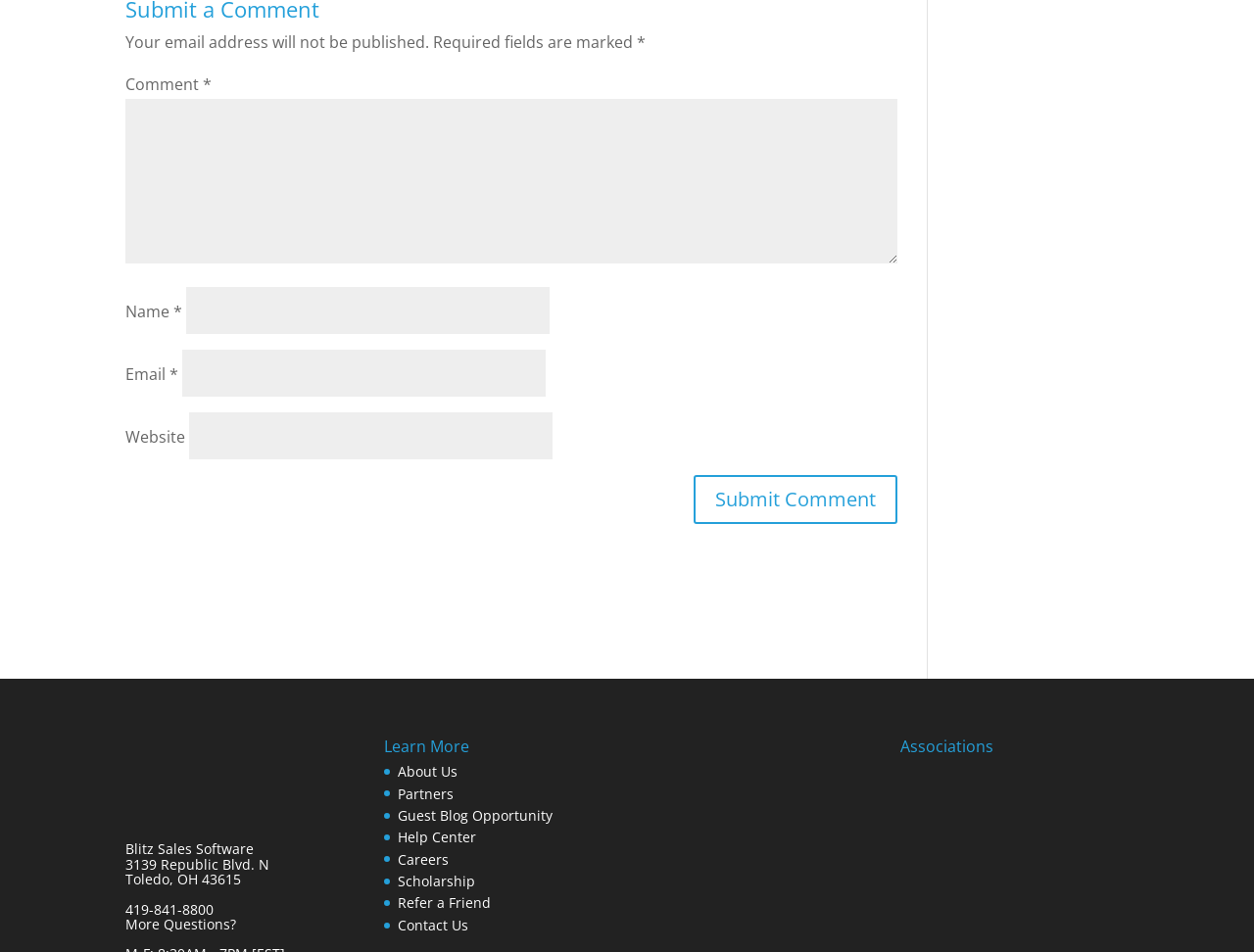Provide your answer in a single word or phrase: 
What is the address of the company?

3139 Republic Blvd. N, Toledo, OH 43615